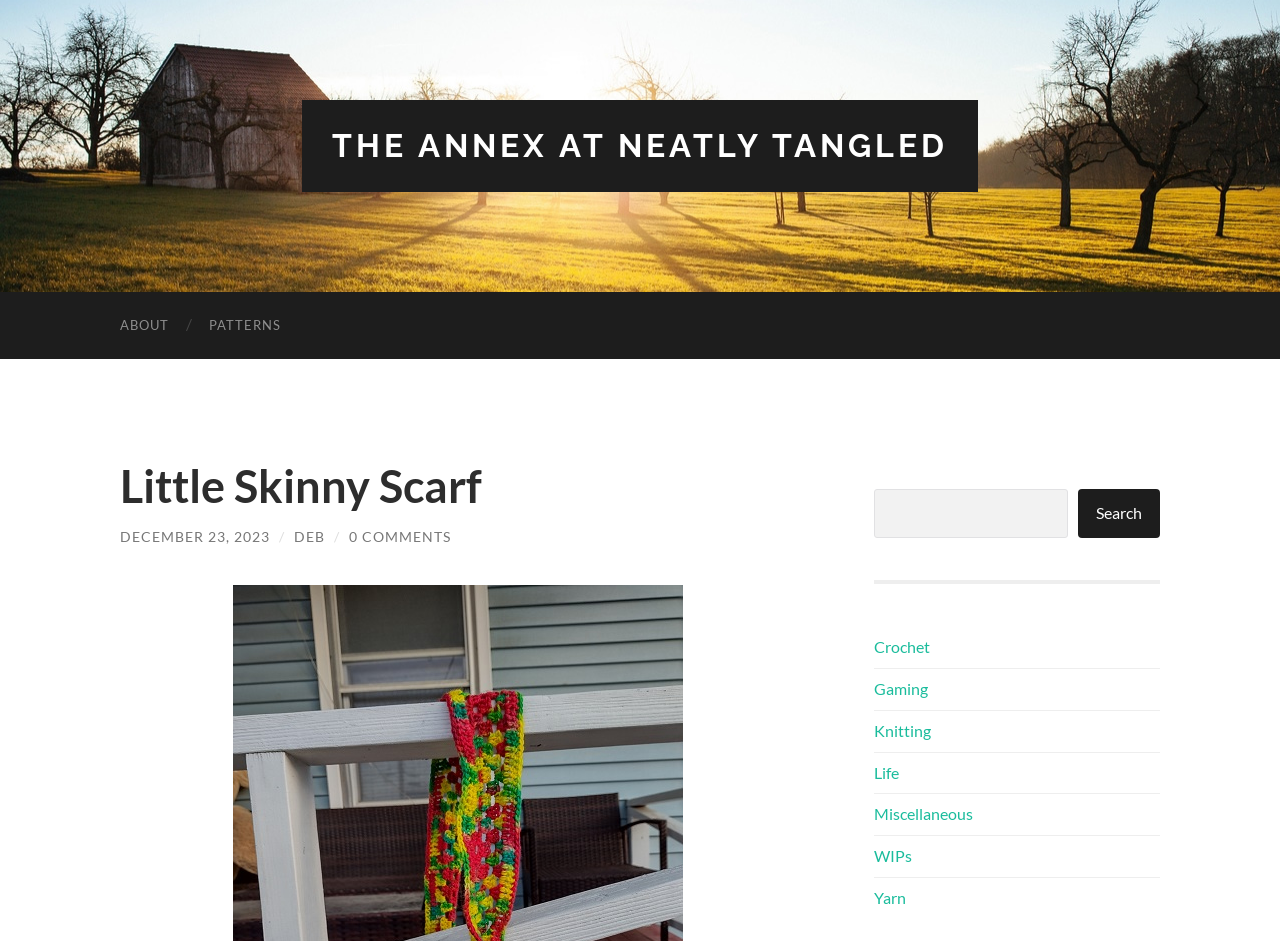Identify the main heading of the webpage and provide its text content.

Little Skinny Scarf